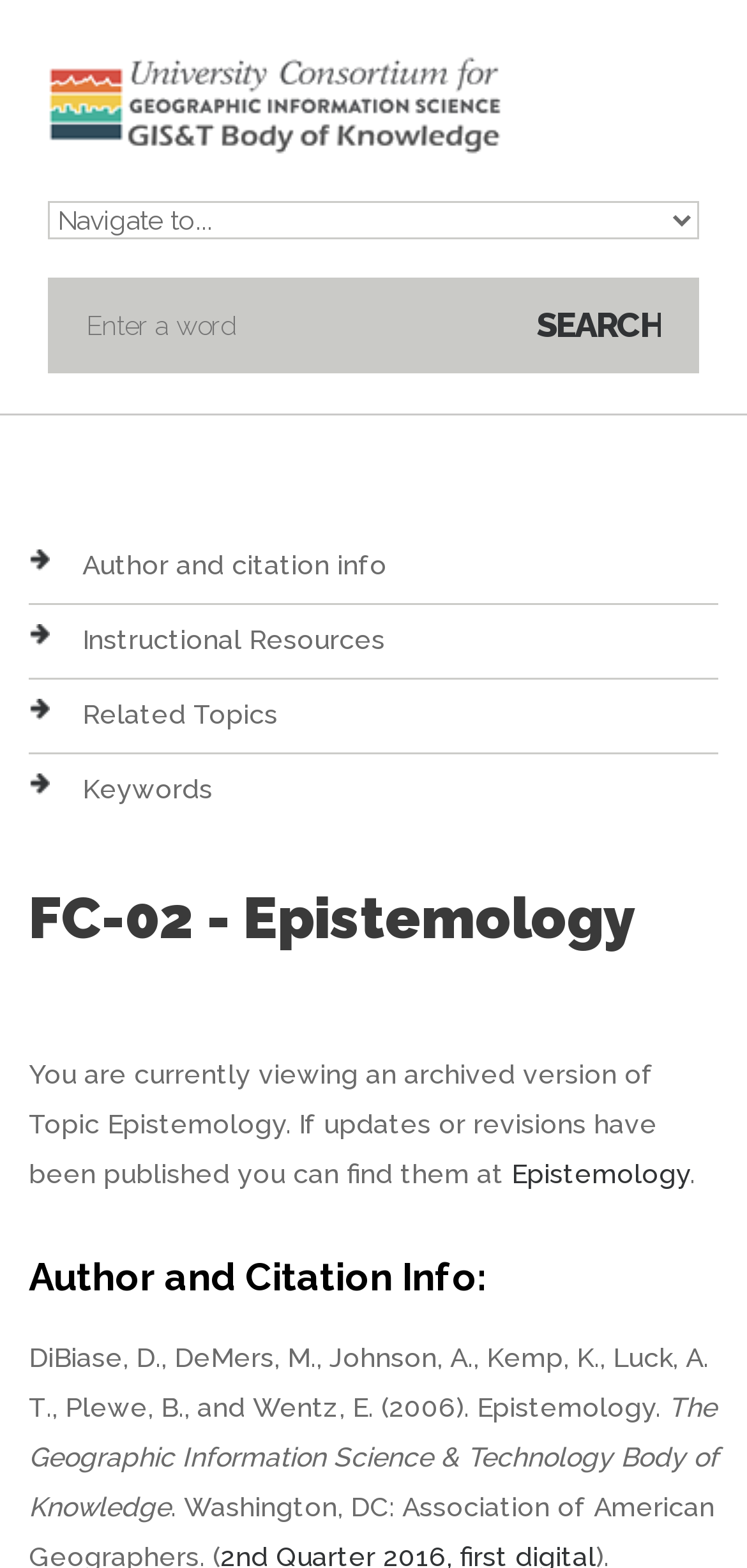What is the name of the book cited in the author and citation info section?
Using the image, give a concise answer in the form of a single word or short phrase.

The Geographic Information Science & Technology Body of Knowledge